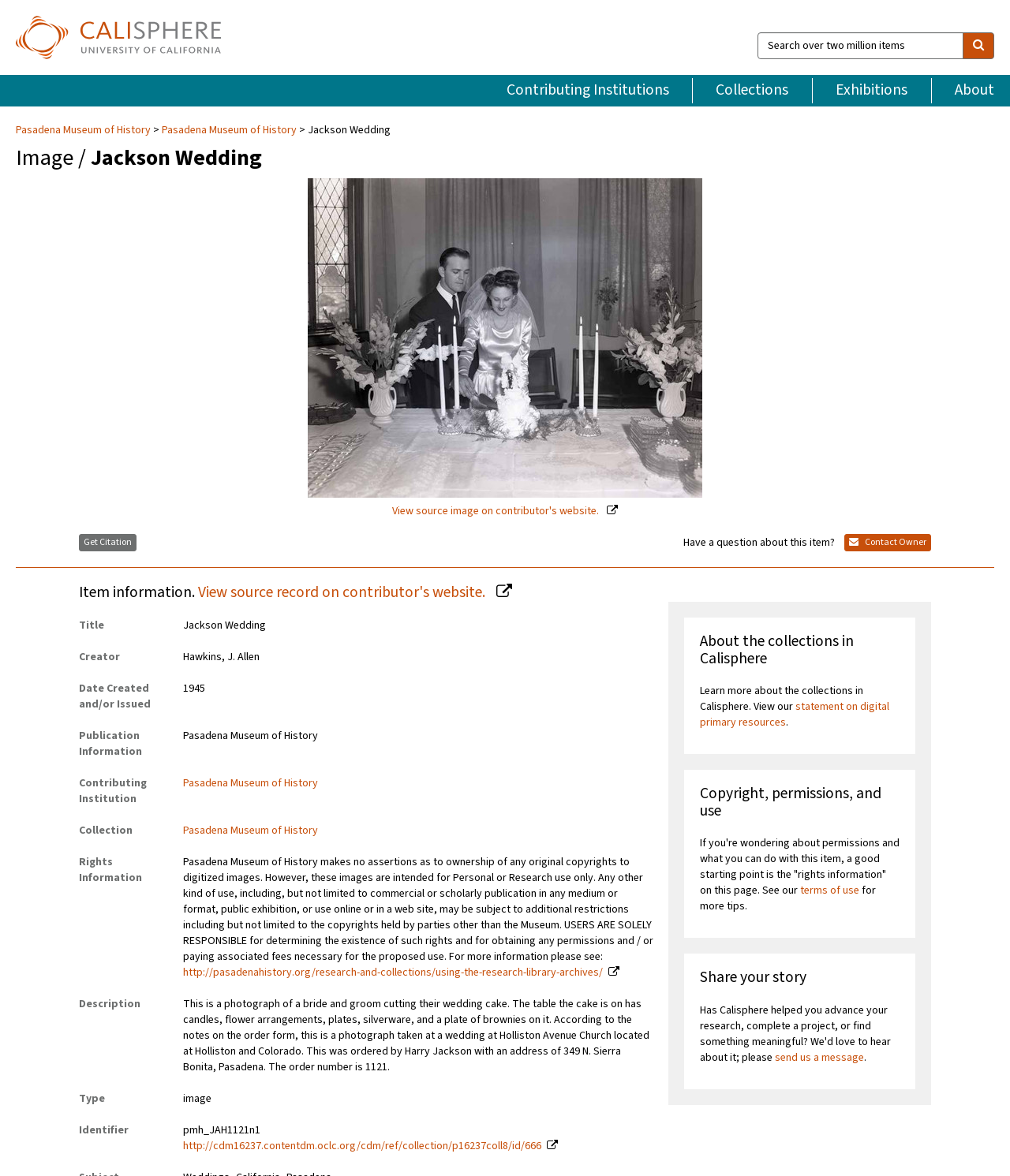Locate the bounding box coordinates of the clickable area needed to fulfill the instruction: "View source image on contributor's website".

[0.305, 0.151, 0.695, 0.441]